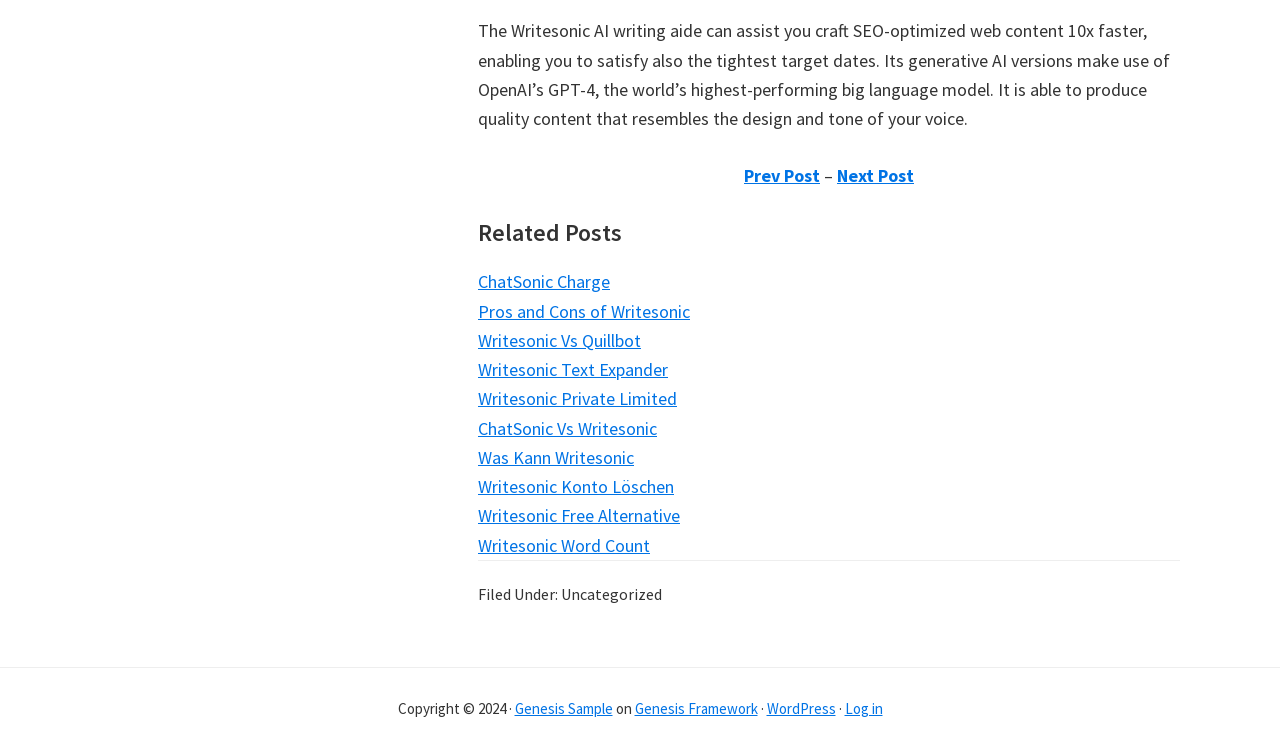Identify the bounding box coordinates of the section that should be clicked to achieve the task described: "Read 'Related Posts YouChat Vs ChatSonic'".

[0.373, 0.291, 0.922, 0.33]